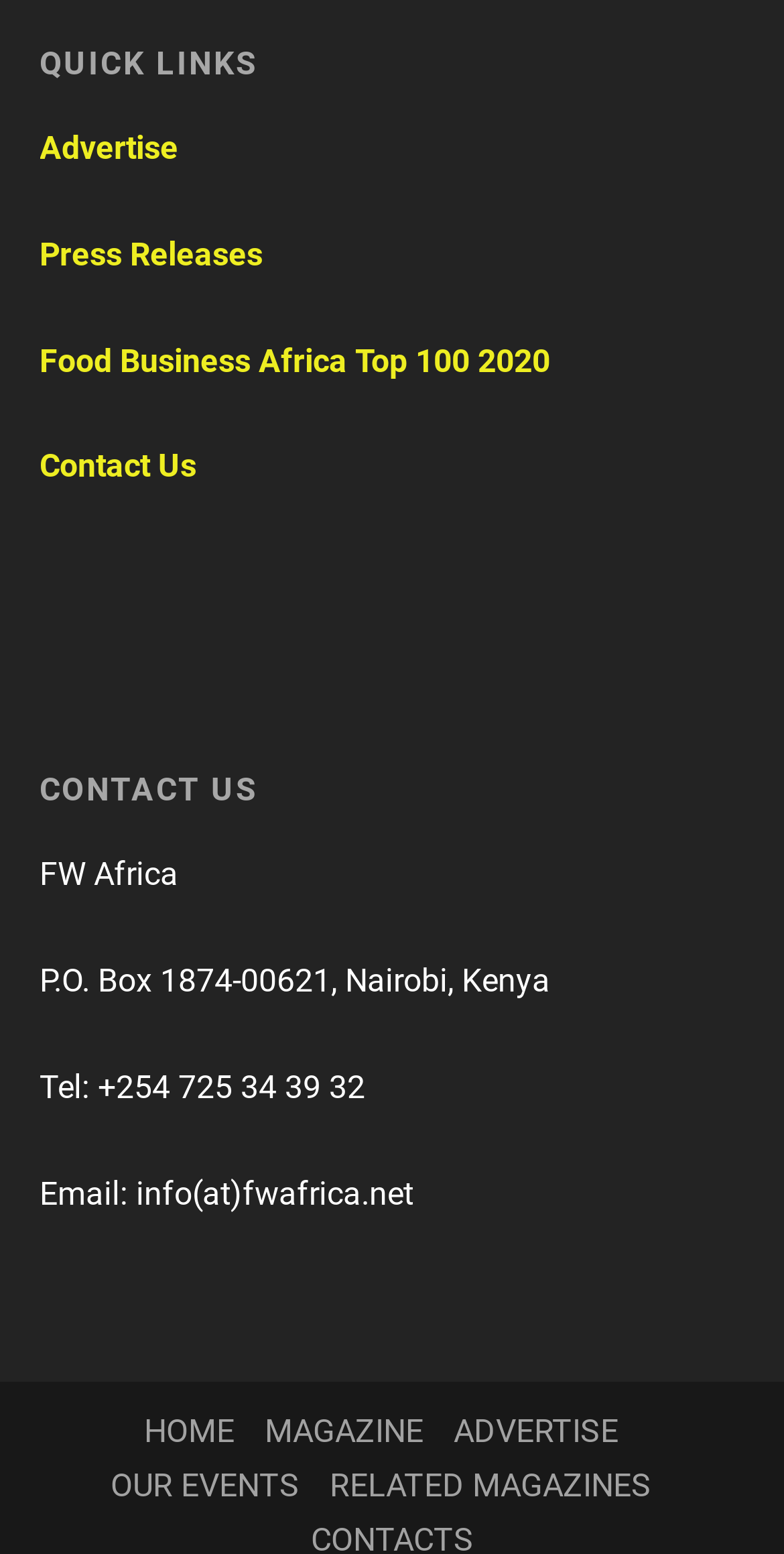Determine the bounding box coordinates of the section I need to click to execute the following instruction: "Contact Us". Provide the coordinates as four float numbers between 0 and 1, i.e., [left, top, right, bottom].

[0.05, 0.288, 0.25, 0.312]